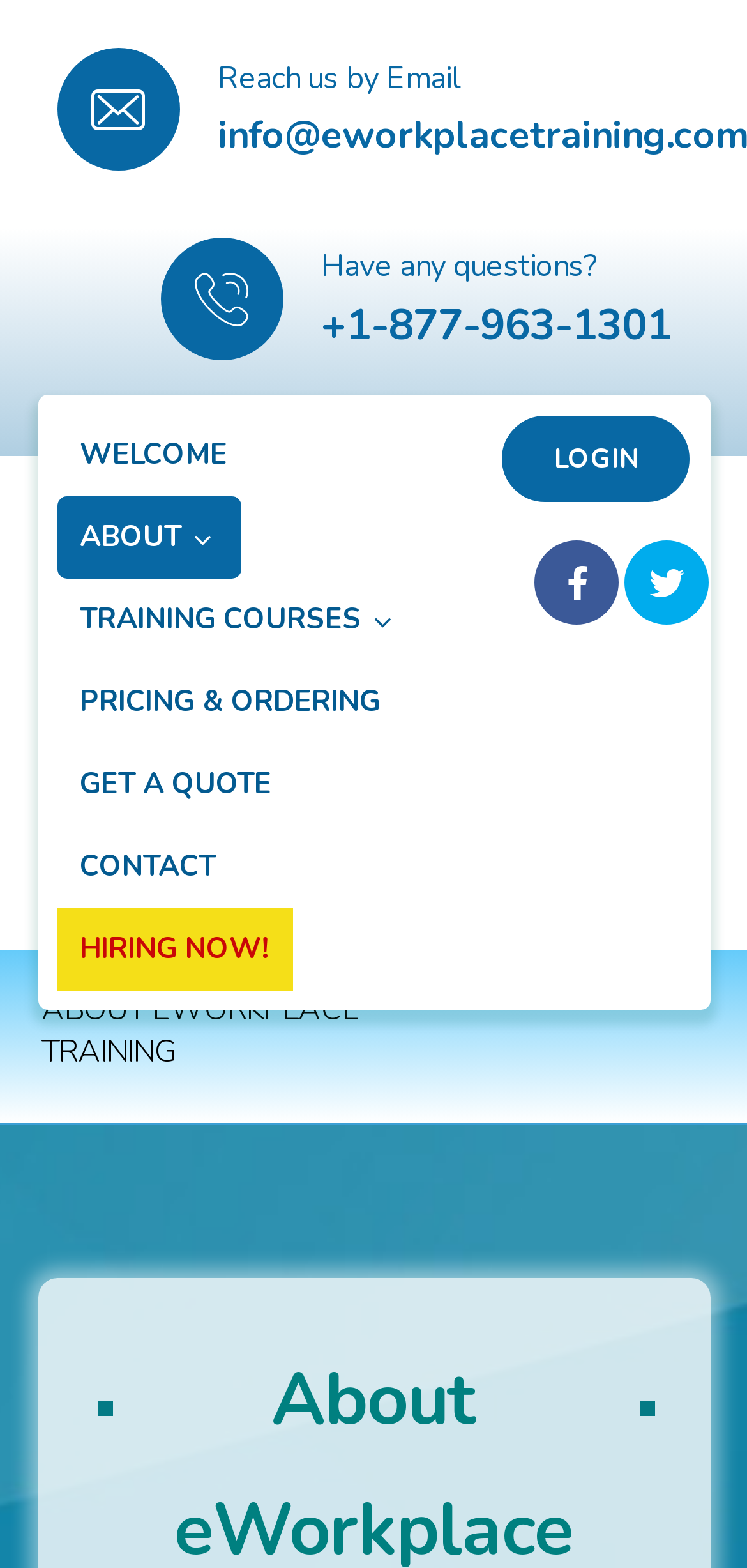Respond with a single word or phrase for the following question: 
How can users contact the website?

Phone number